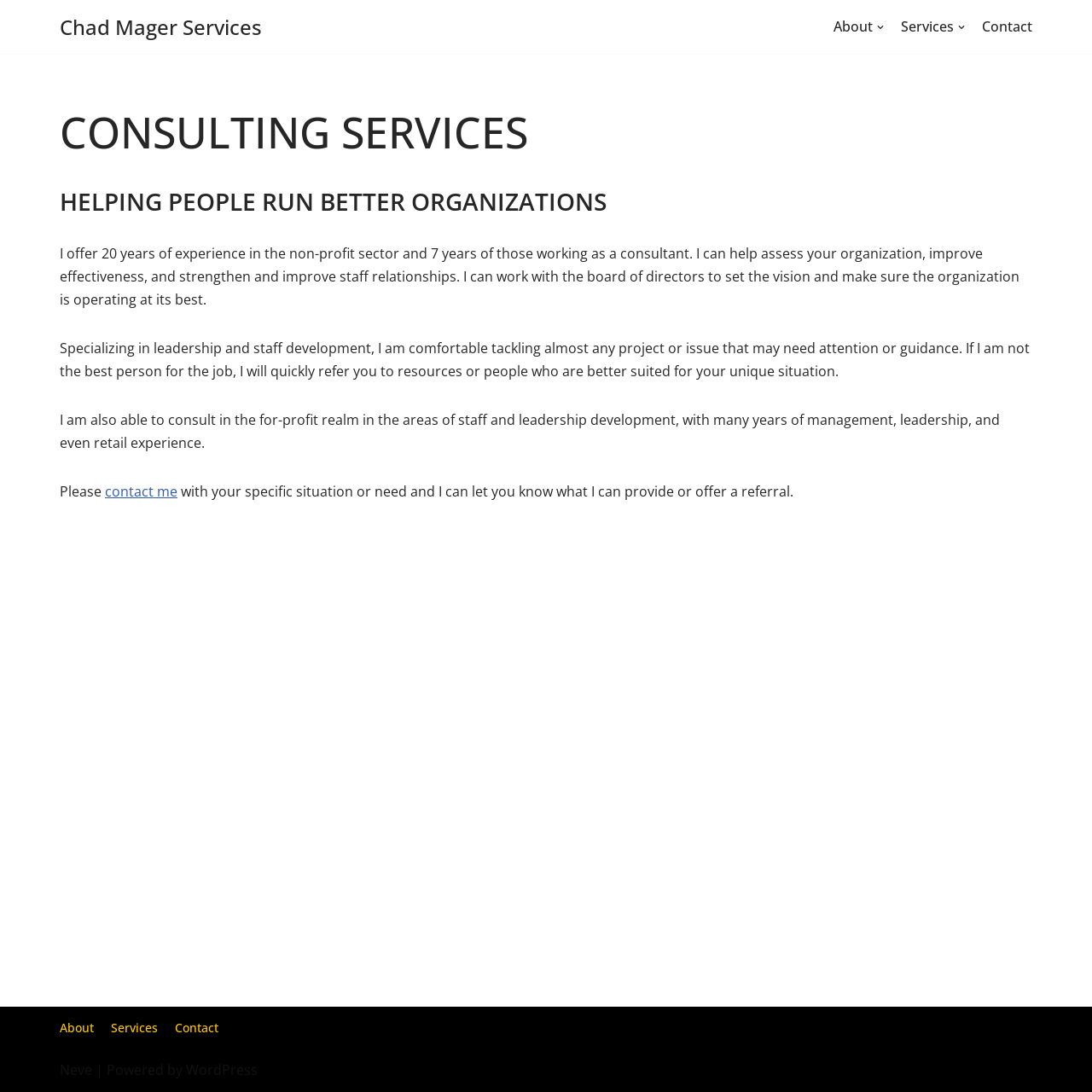Identify the bounding box coordinates of the clickable region required to complete the instruction: "visit WordPress". The coordinates should be given as four float numbers within the range of 0 and 1, i.e., [left, top, right, bottom].

[0.17, 0.971, 0.236, 0.988]